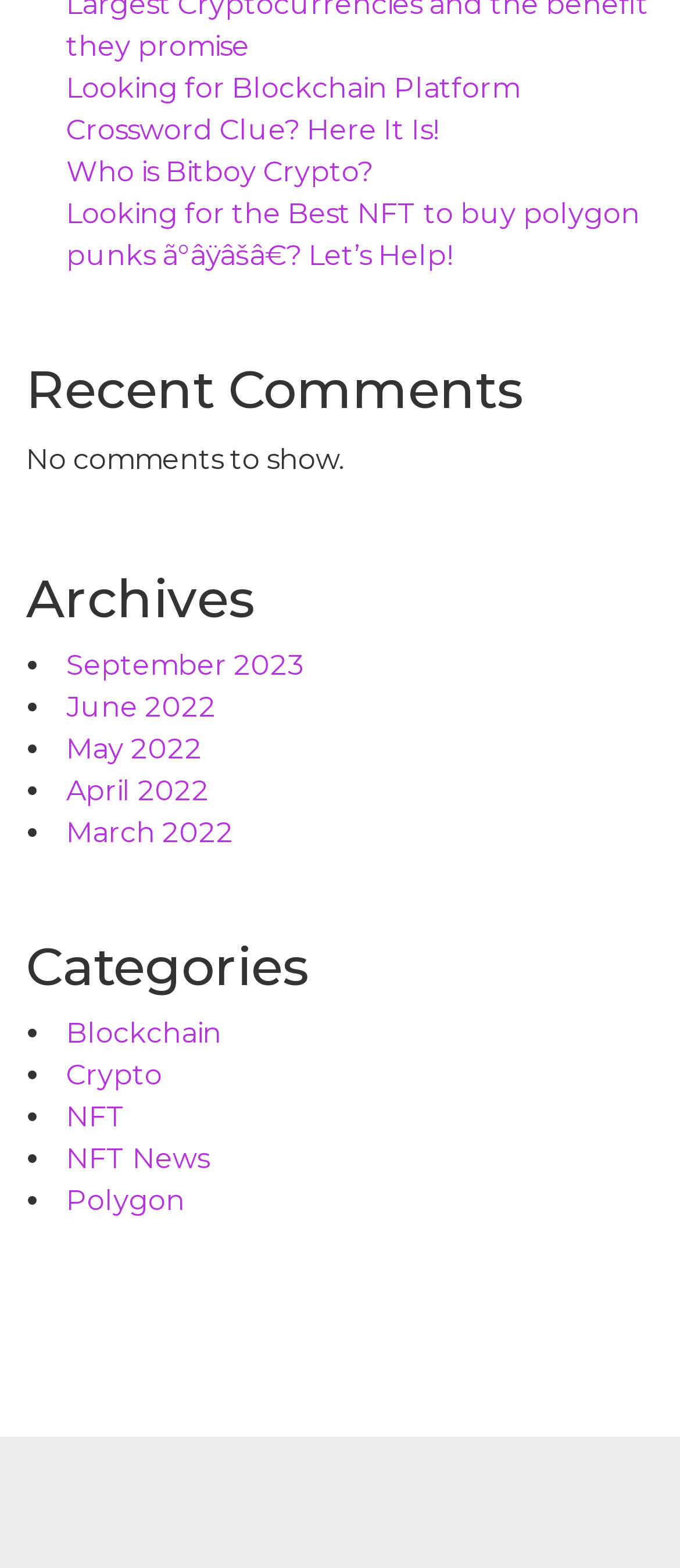Identify the bounding box coordinates of the HTML element based on this description: "shipbuilding".

None